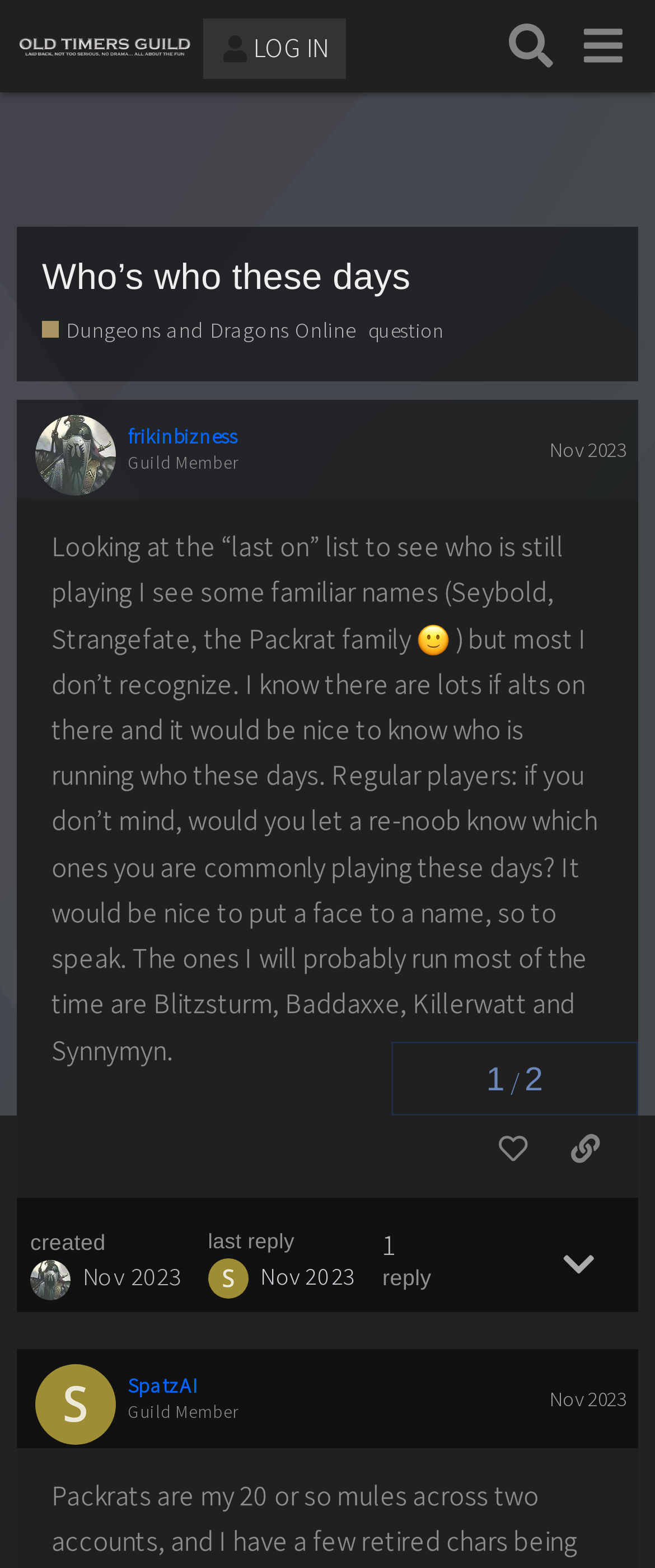Explain the webpage's layout and main content in detail.

This webpage appears to be a forum or discussion board, specifically a post from the "Old Timers Guild" community. At the top, there is a header section with a logo and links to social media platforms, as well as a search button and a menu button. Below the header, there is a heading that reads "Who's who these days" followed by a link to "Dungeons and Dragons Online".

The main content of the page is a post from a user named "frikinbizness", who is a guild member. The post is dated November 24, 2023, and has a heading with the user's name and title. The post itself is a text block that discusses the user's experience with the "last on" list, mentioning familiar names and asking regular players to share which characters they commonly play.

Below the post, there are several buttons, including a "like this post" button, a "copy a link to this post to clipboard" button, and a button with an image. There is also a section that displays the post's creation date and time.

Further down the page, there is another heading with a user named "SpatzAI", who is also a guild member. This section appears to be a reply to the original post, but the content is not explicitly stated.

Throughout the page, there are several images, including a logo for the Old Timers Guild, social media icons, and emoticons. The overall layout is organized, with clear headings and concise text blocks.